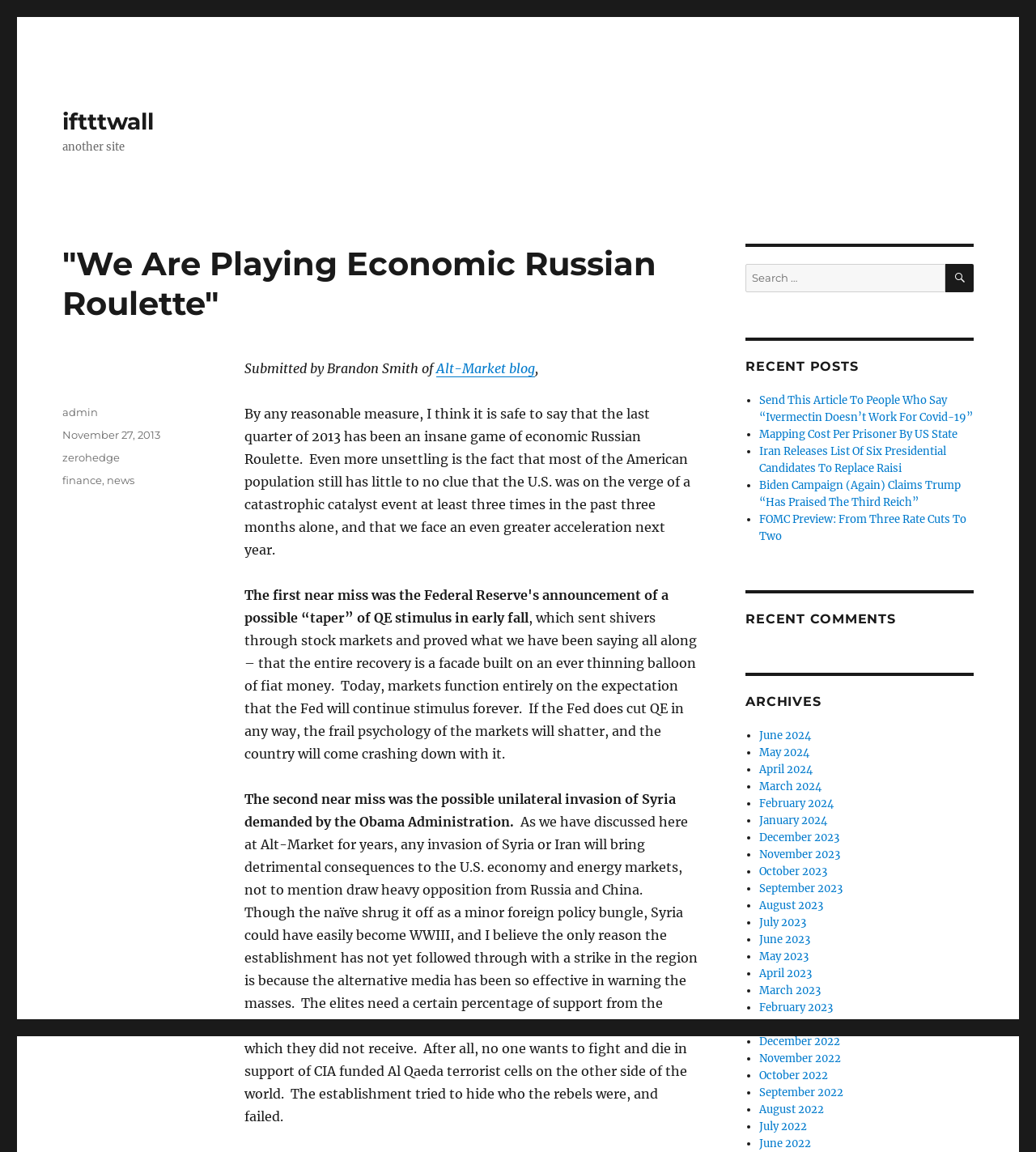Could you please study the image and provide a detailed answer to the question:
What is the category of the article?

The category of the article can be found in the footer section of the webpage, where it is stated as 'Categories' followed by a link to 'zerohedge'.